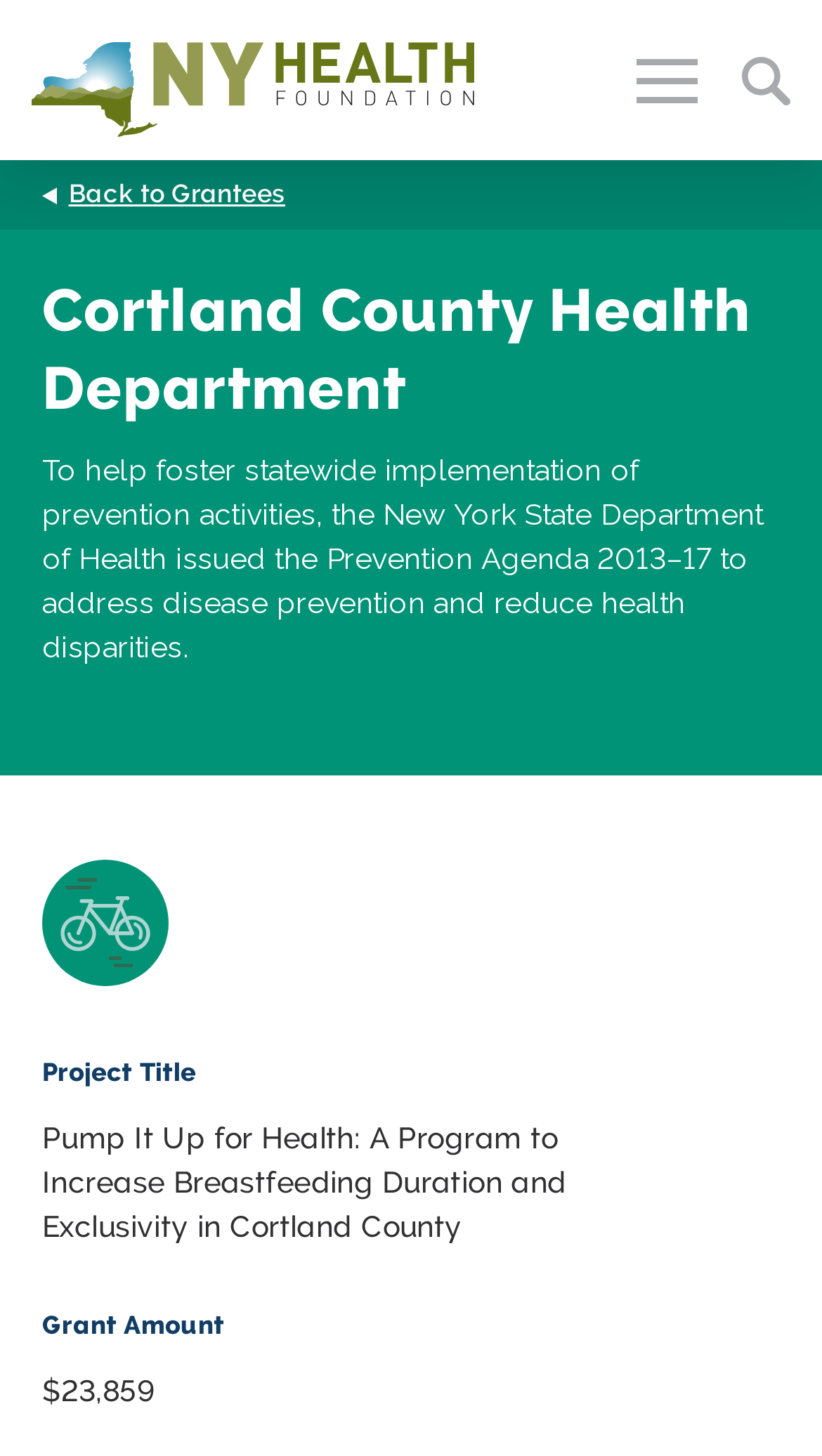Provide your answer to the question using just one word or phrase: What is the name of the health department?

Cortland County Health Department